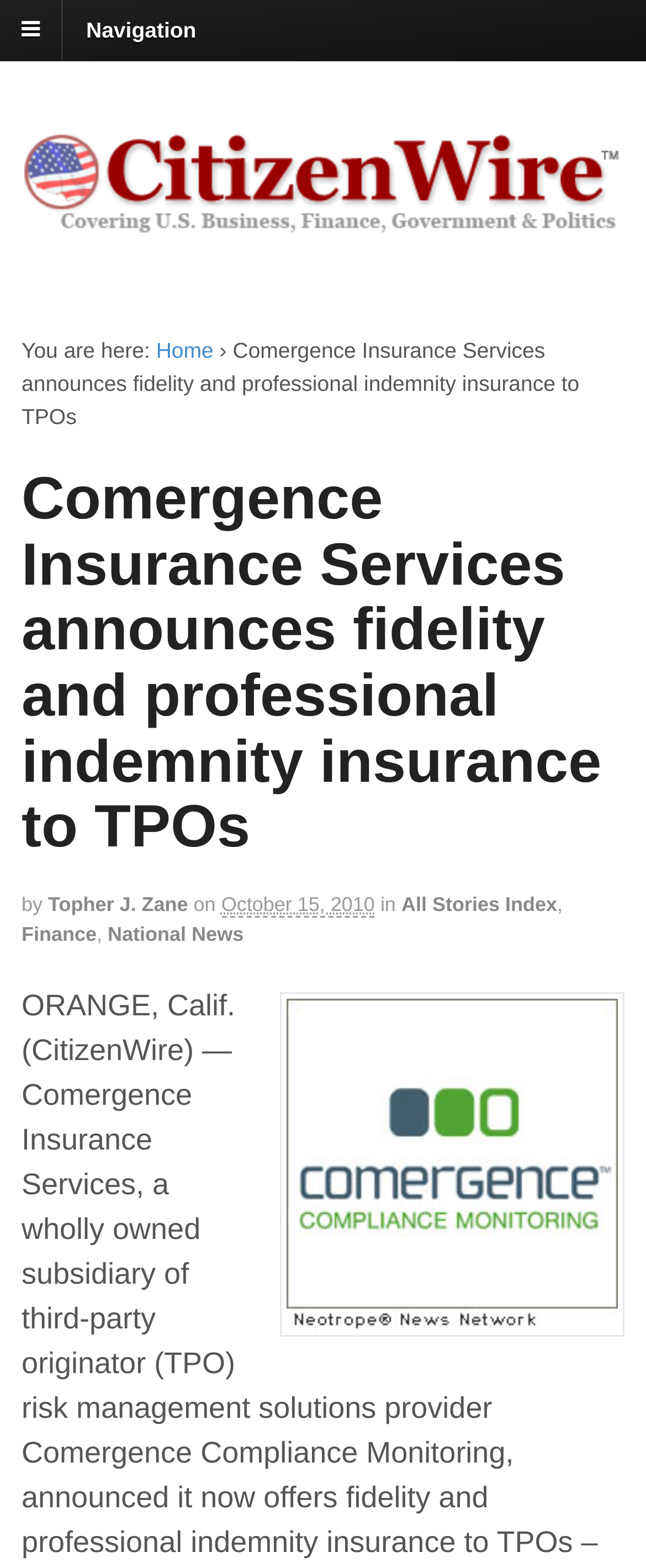Please look at the image and answer the question with a detailed explanation: Who is the author of the article?

By examining the webpage content, I can see that the author of the article is Topher J. Zane, which is mentioned below the heading of the article.